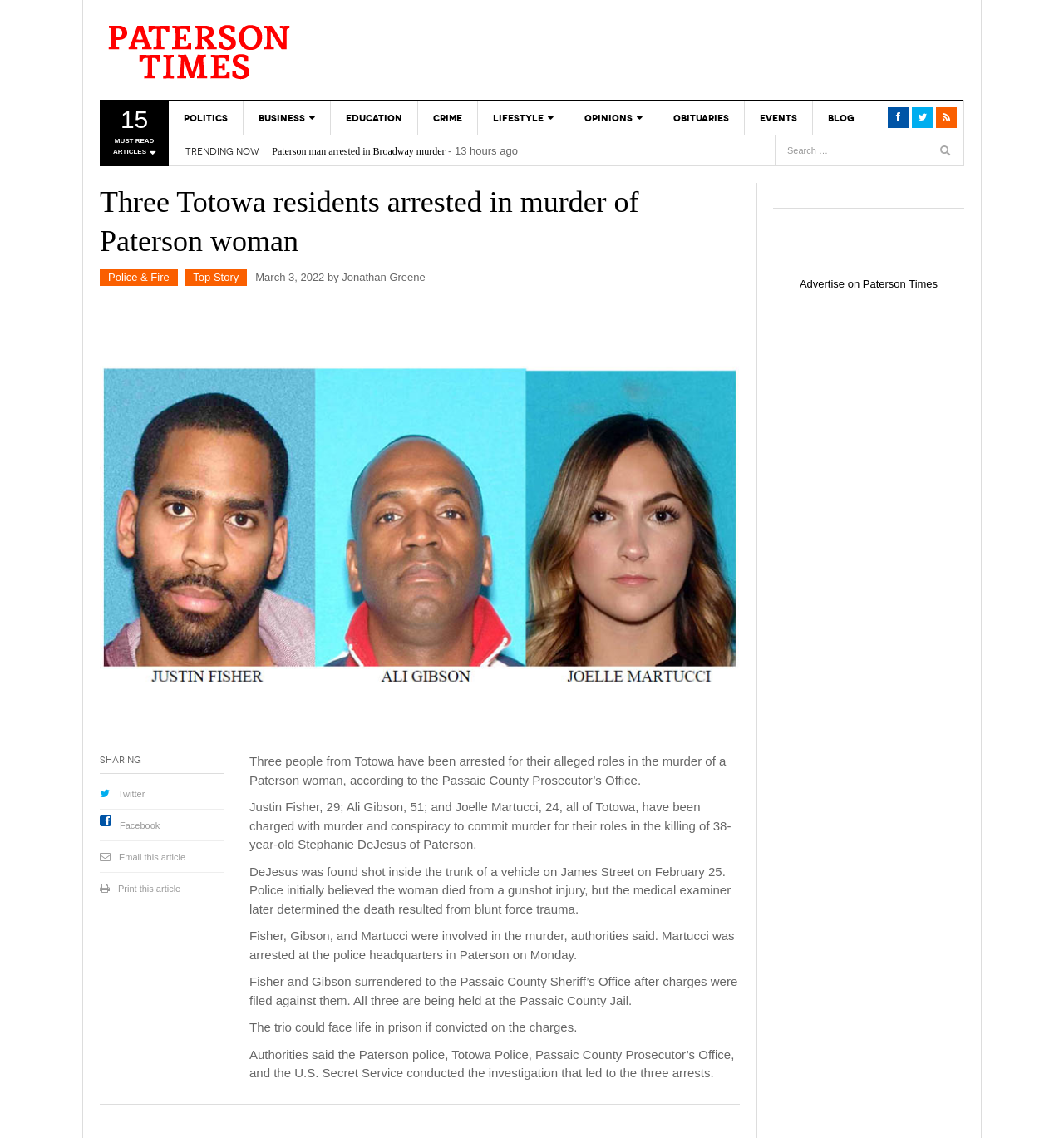Find the bounding box coordinates of the area to click in order to follow the instruction: "Read trending news".

[0.256, 0.128, 0.418, 0.138]